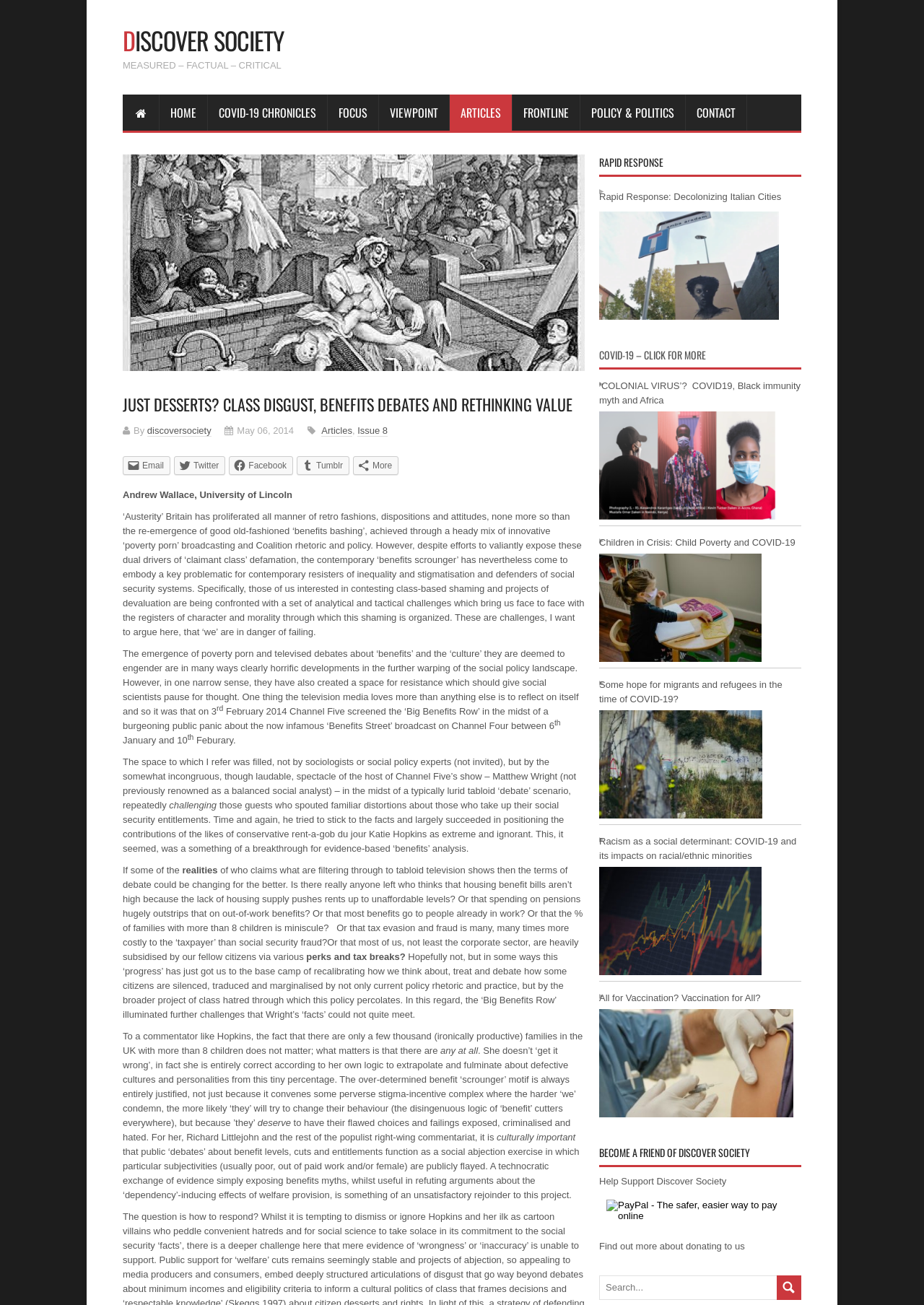Provide your answer to the question using just one word or phrase: How many social media links are there at the bottom of the webpage?

5